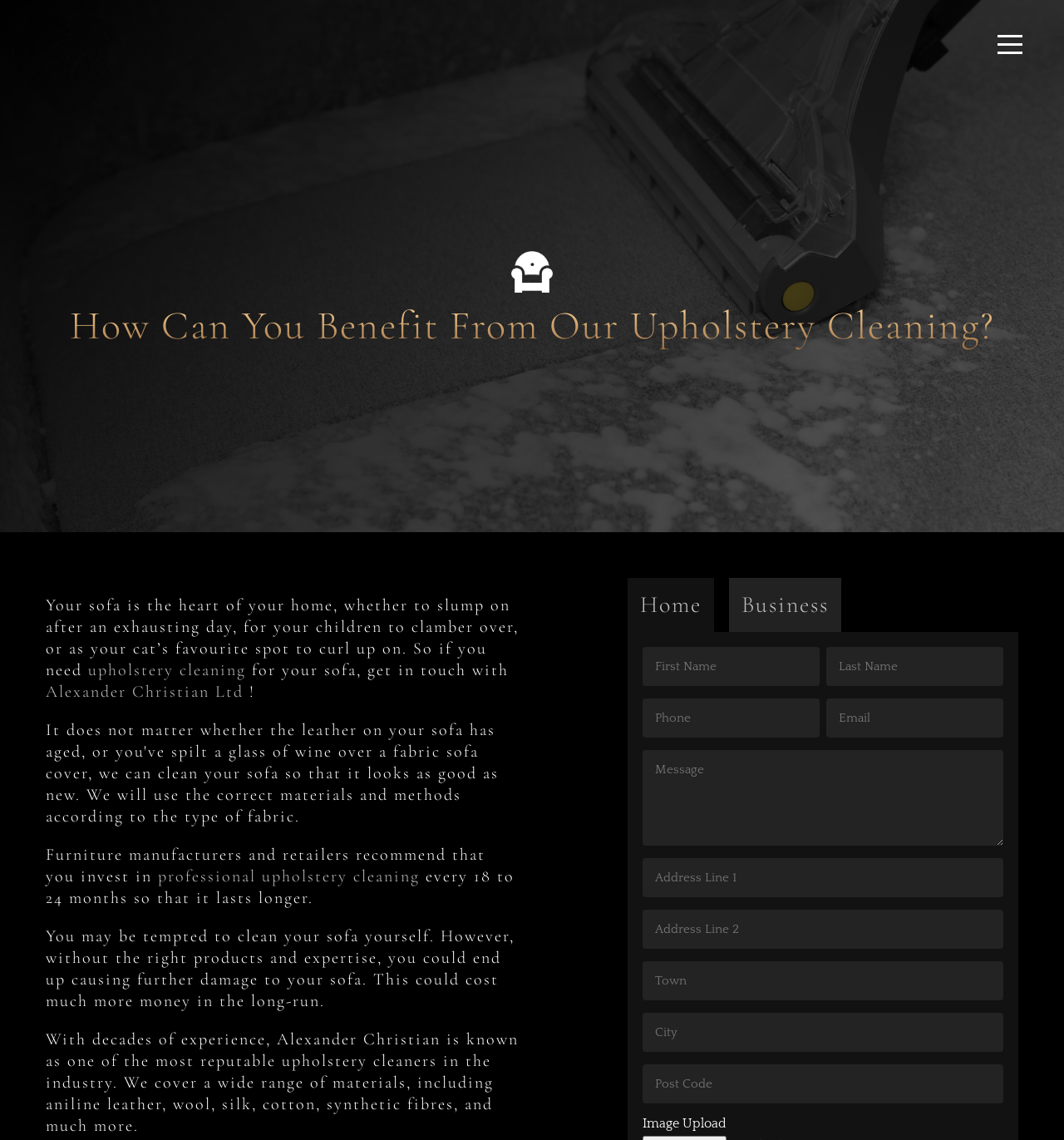What materials can Alexander Christian clean?
Based on the screenshot, provide your answer in one word or phrase.

Aniline leather, wool, silk, cotton, synthetic fibres, and more